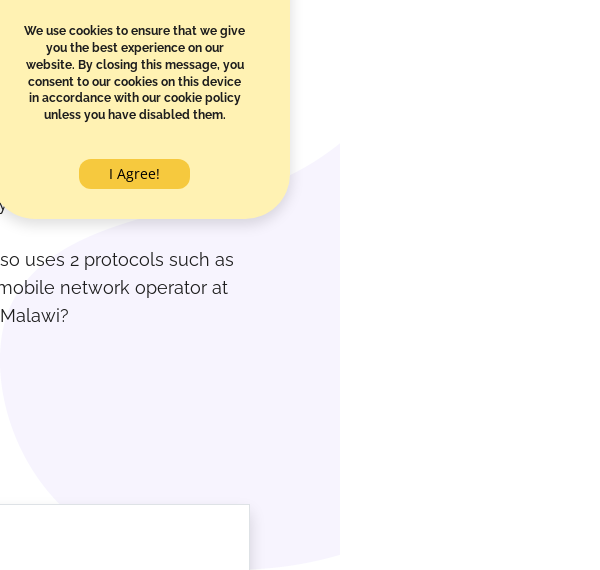What is the topic of discussion below the cookie consent banner? Based on the image, give a response in one word or a short phrase.

Telecommunications